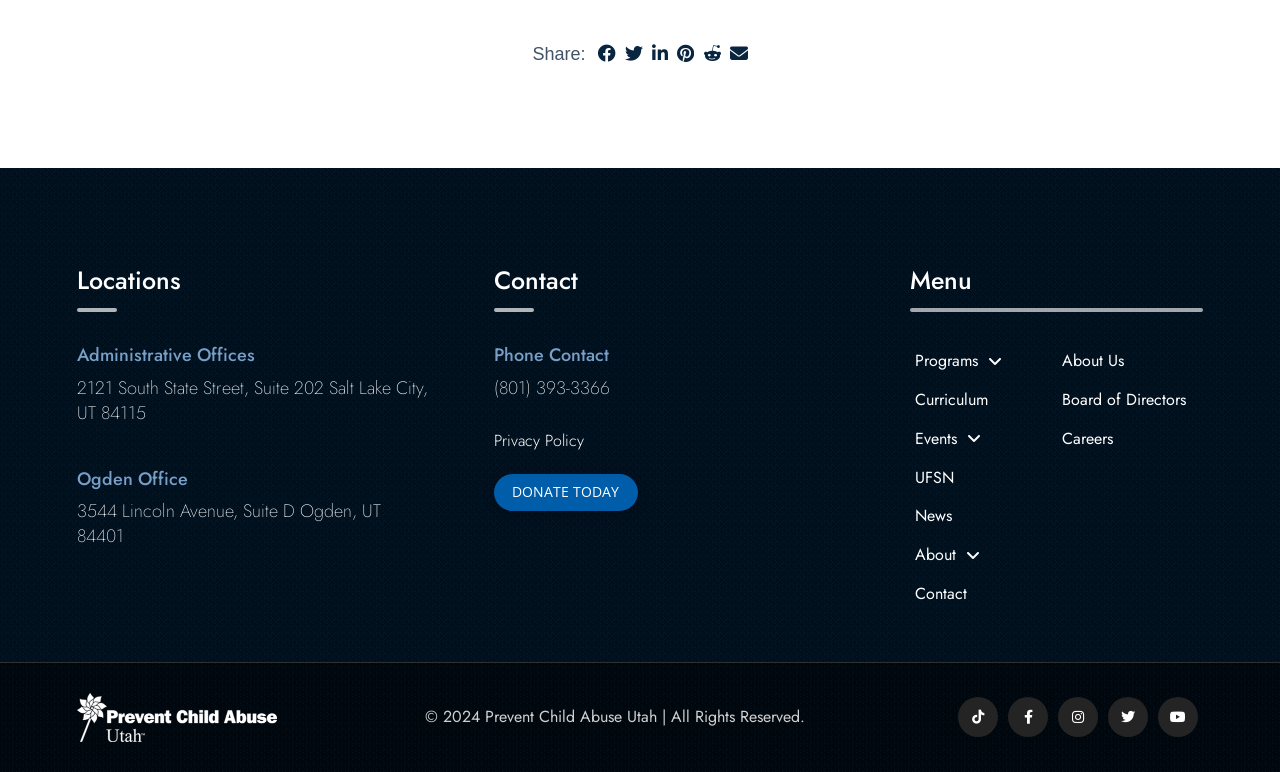Can you identify the bounding box coordinates of the clickable region needed to carry out this instruction: 'Call the phone number'? The coordinates should be four float numbers within the range of 0 to 1, stated as [left, top, right, bottom].

[0.386, 0.485, 0.476, 0.519]